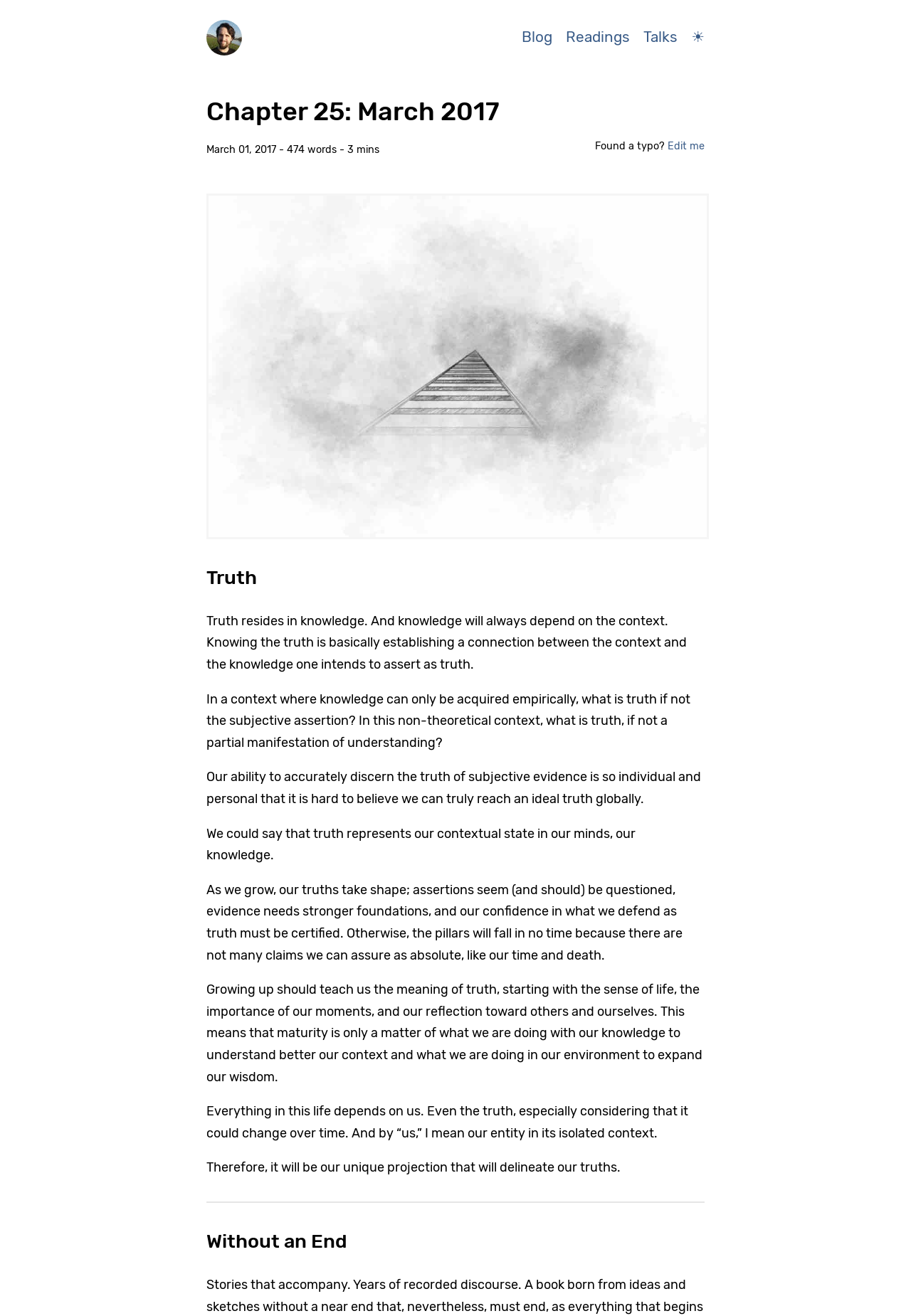Identify the headline of the webpage and generate its text content.

Chapter 25: March 2017